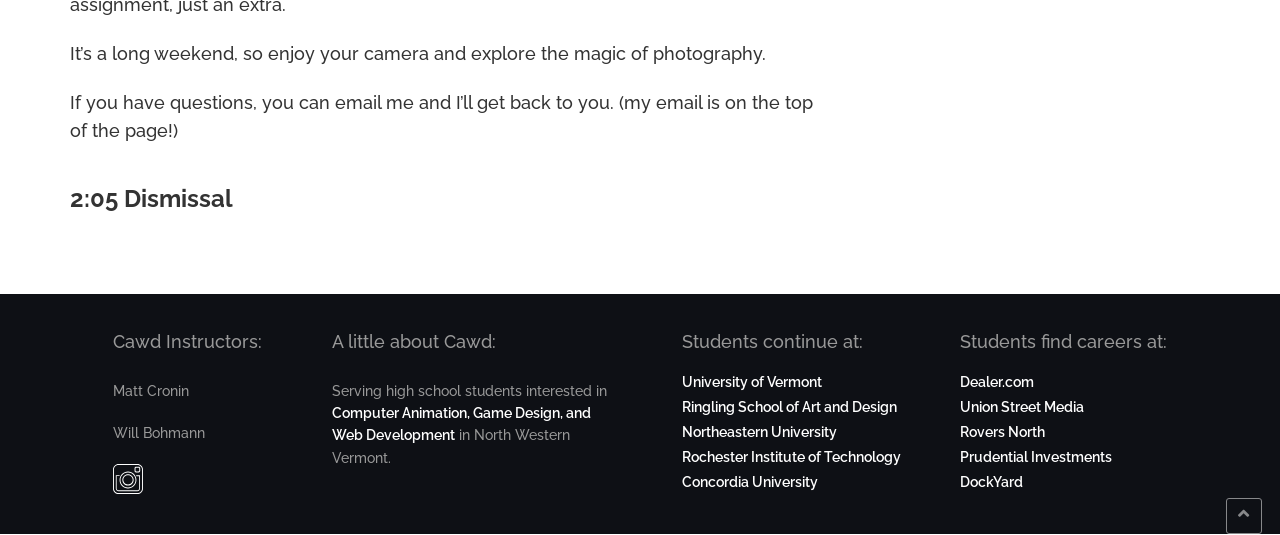Answer the question in one word or a short phrase:
What companies do Cawd students find careers at?

Dealer.com, Union Street Media, etc.